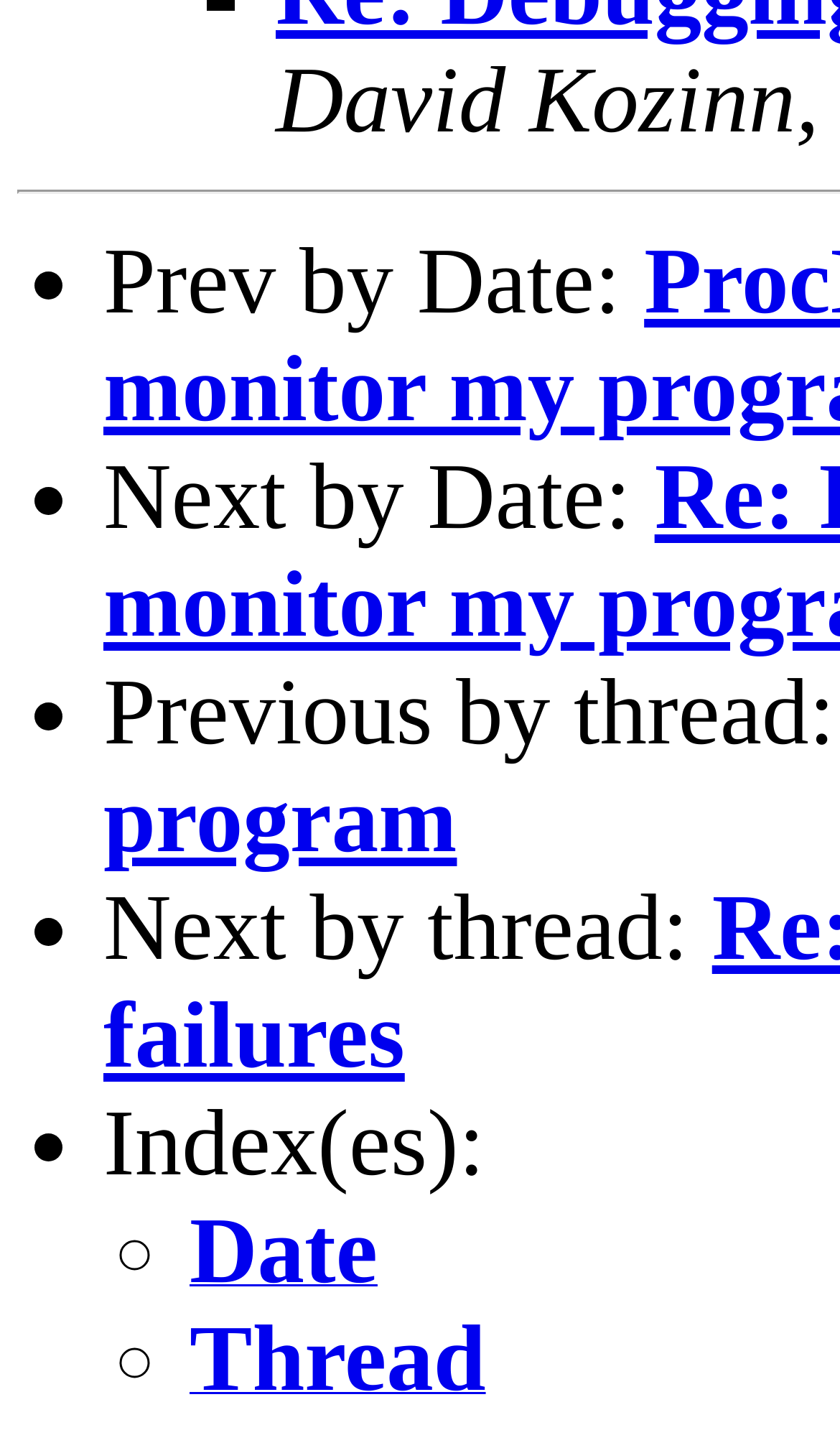Provide a one-word or short-phrase response to the question:
What is the first navigation option?

Prev by Date